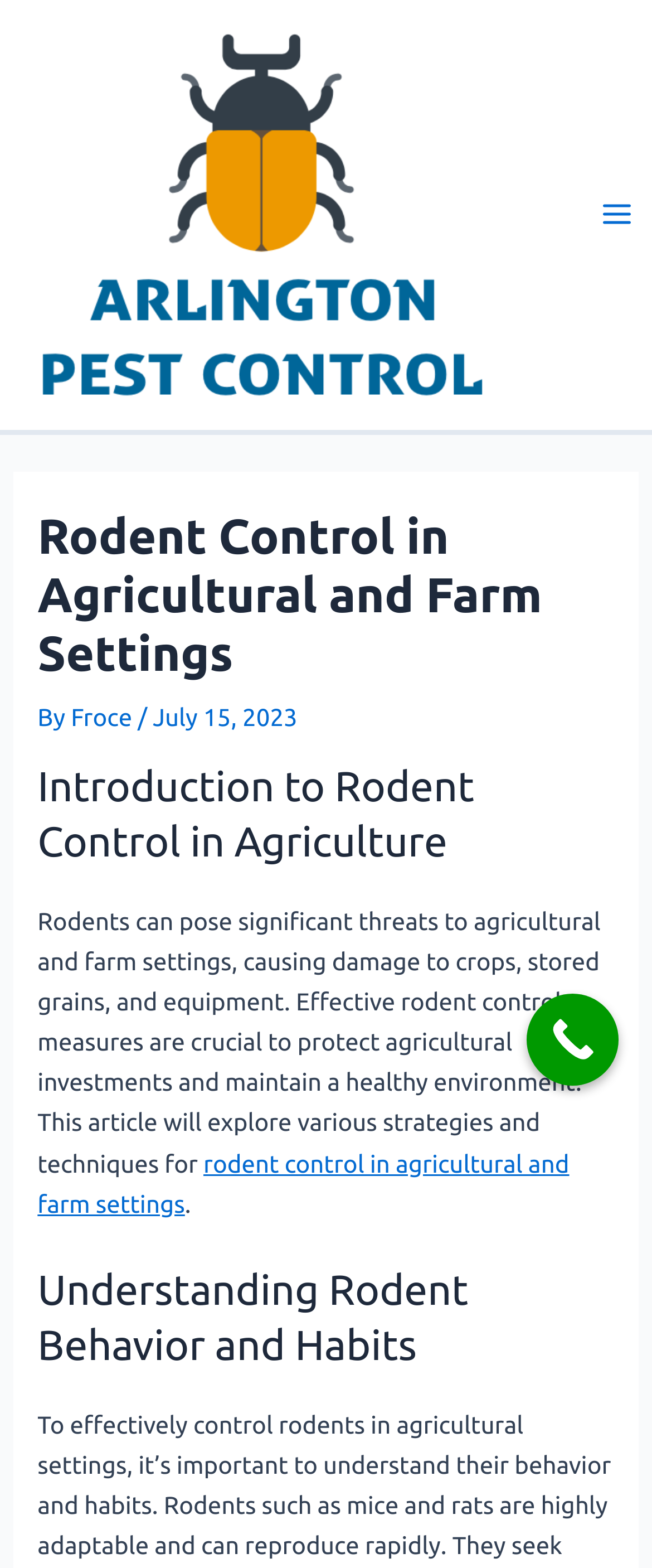Determine the bounding box coordinates for the UI element matching this description: "Main Menu".

[0.893, 0.115, 1.0, 0.159]